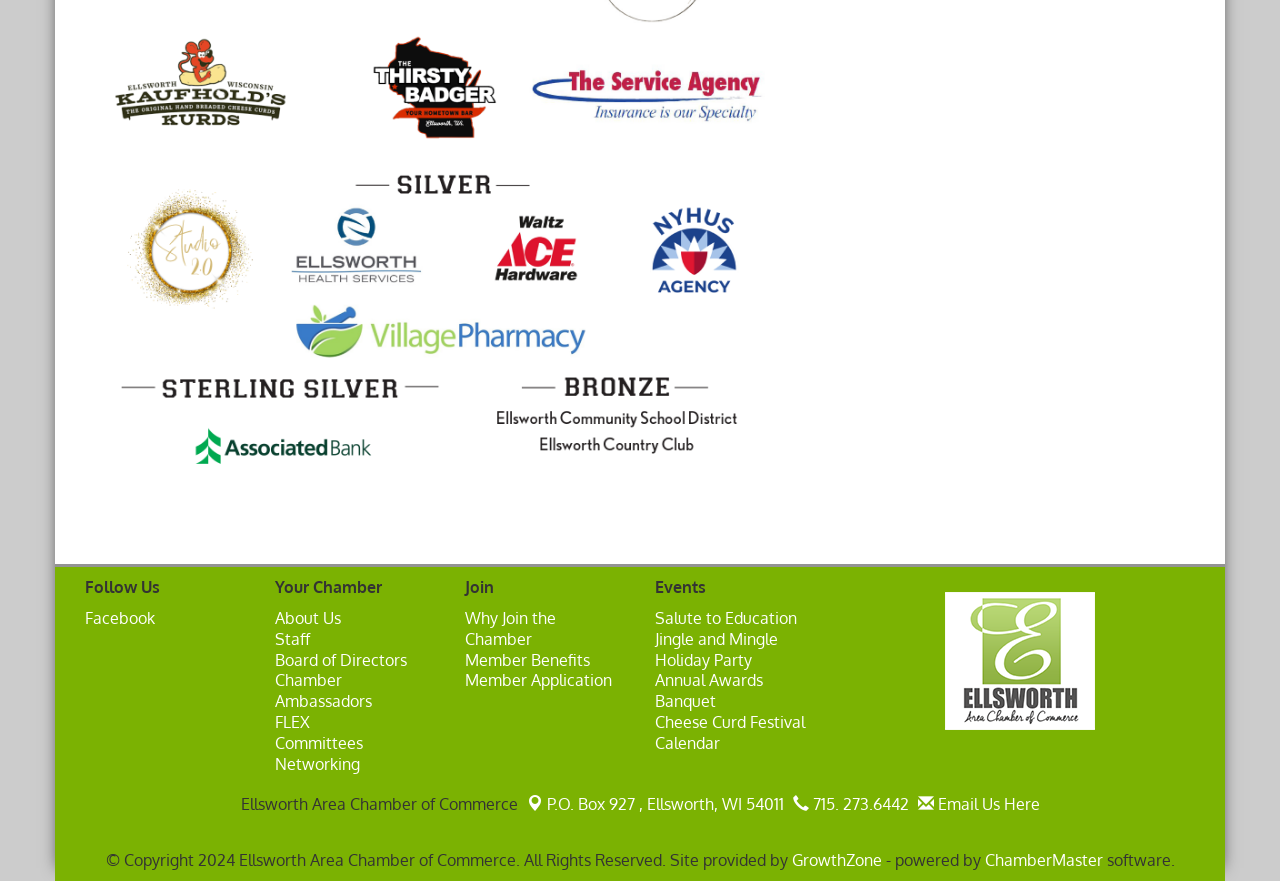Using the information in the image, could you please answer the following question in detail:
What is the website's copyright year?

I found the website's copyright year by looking at the StaticText element with the text '© Copyright 2024 Ellsworth Area Chamber of Commerce. All Rights Reserved.'.